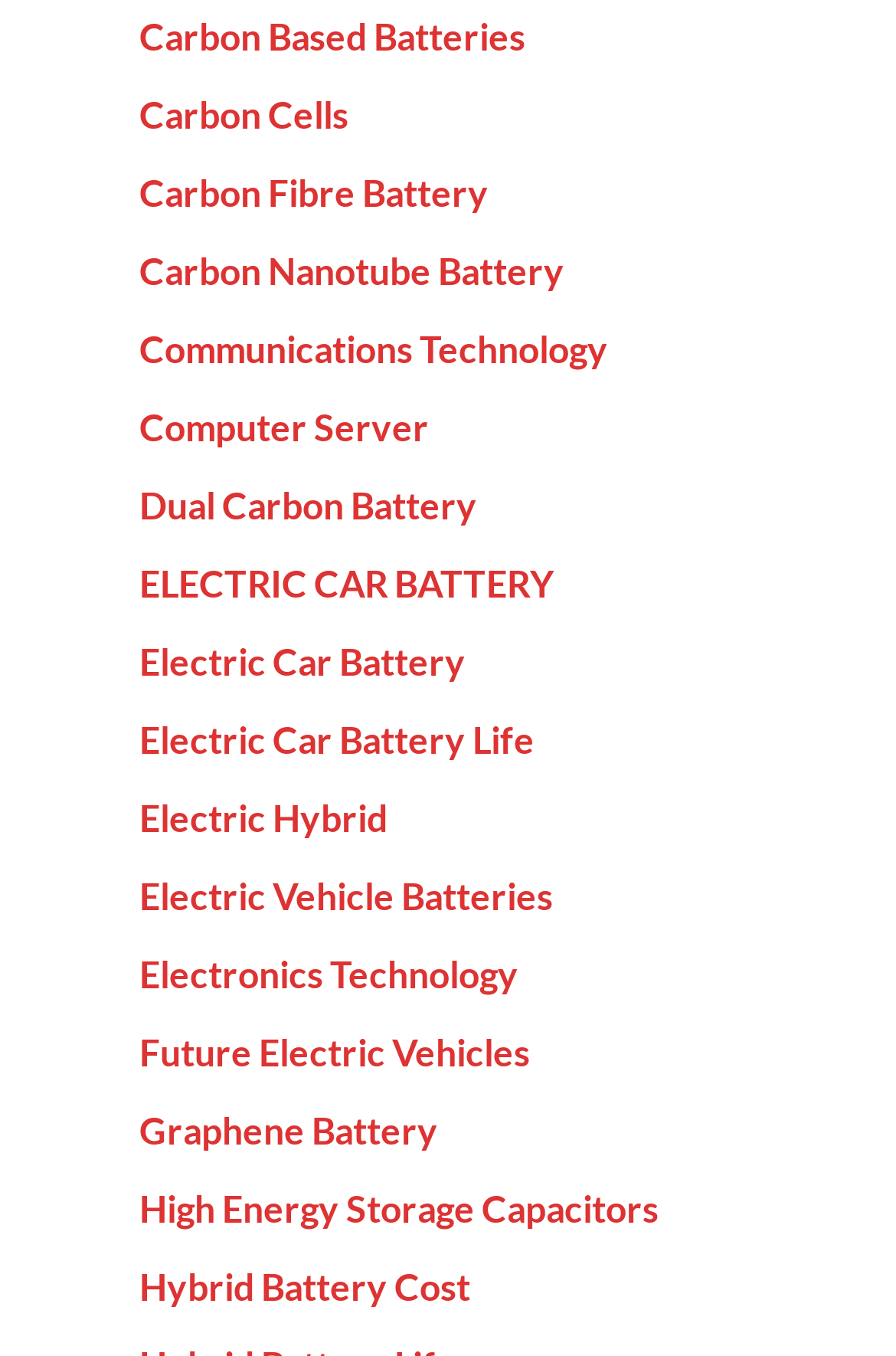Using a single word or phrase, answer the following question: 
What is the first link on the webpage?

Carbon Based Batteries